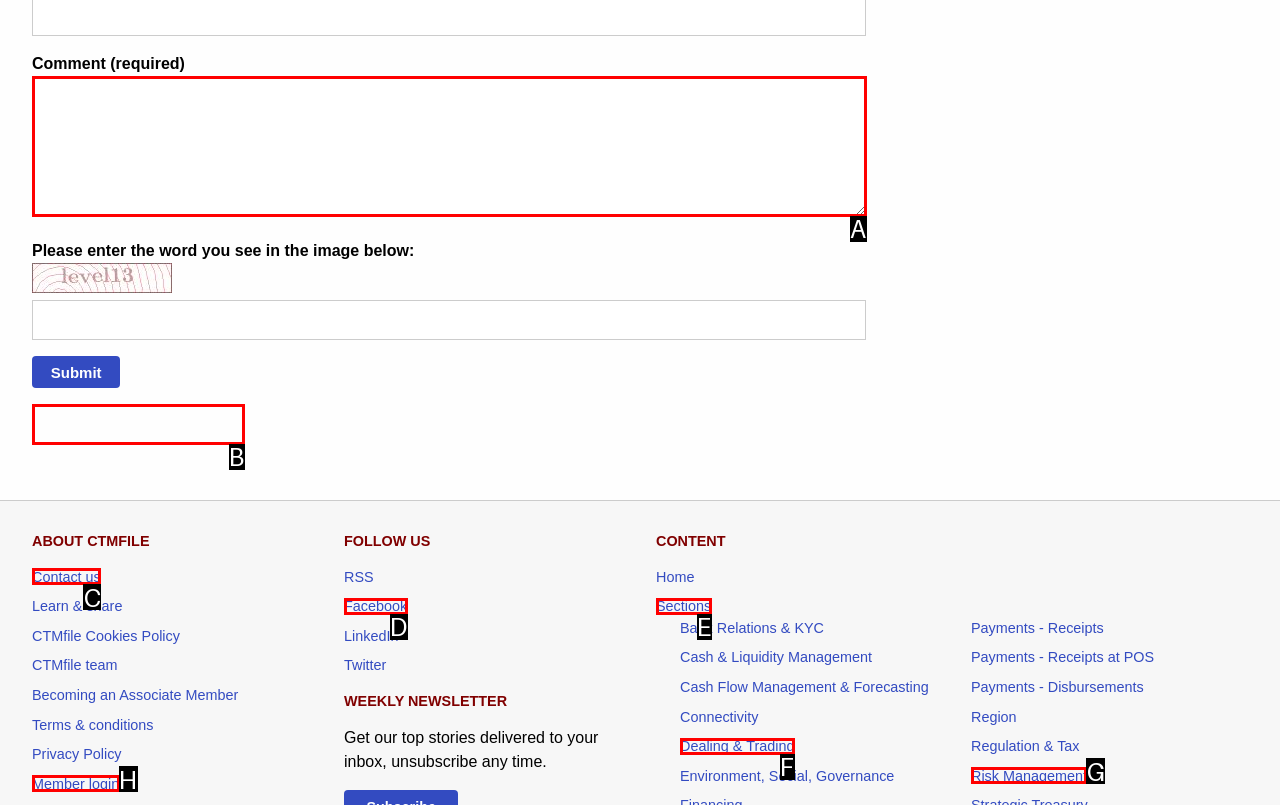Given the description: Member login, identify the matching option. Answer with the corresponding letter.

H